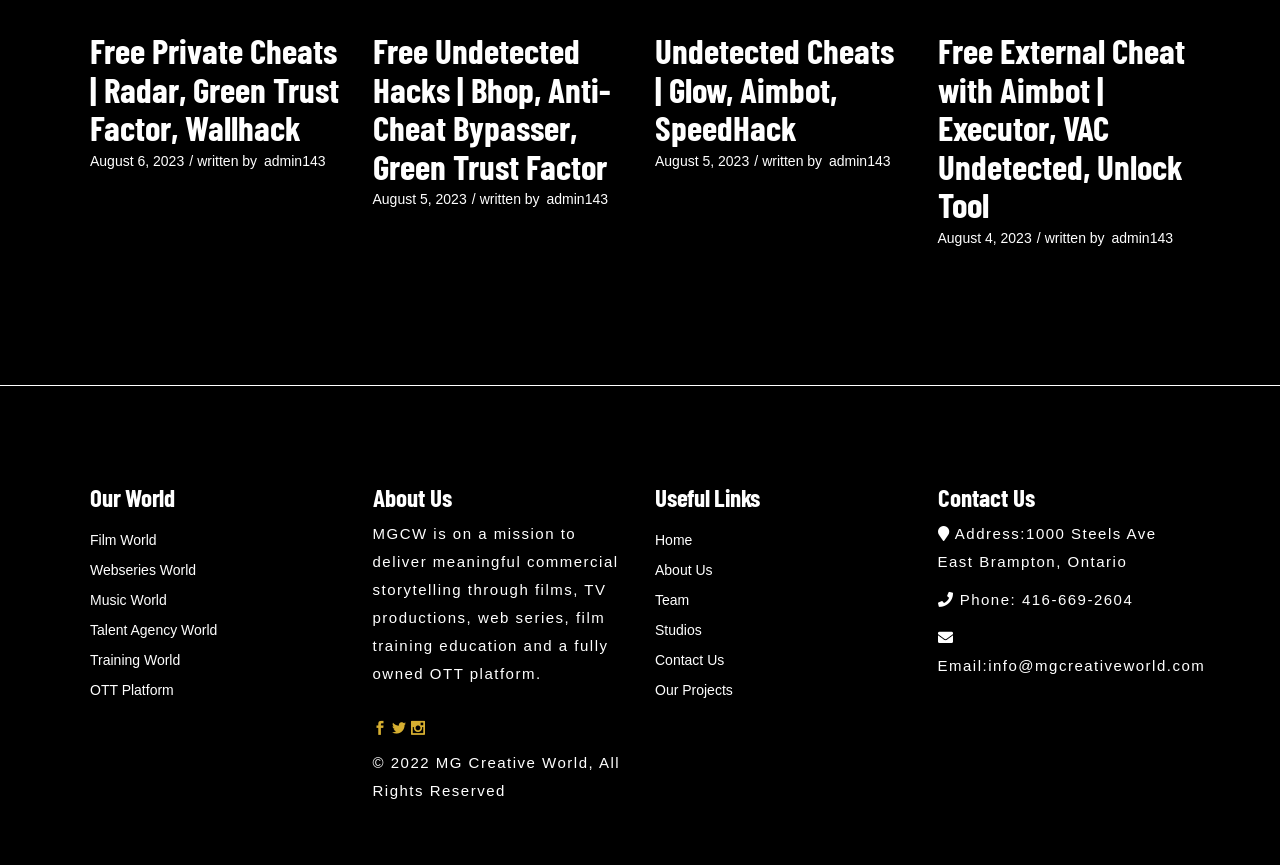Please predict the bounding box coordinates of the element's region where a click is necessary to complete the following instruction: "View 'Our World'". The coordinates should be represented by four float numbers between 0 and 1, i.e., [left, top, right, bottom].

[0.07, 0.56, 0.268, 0.589]